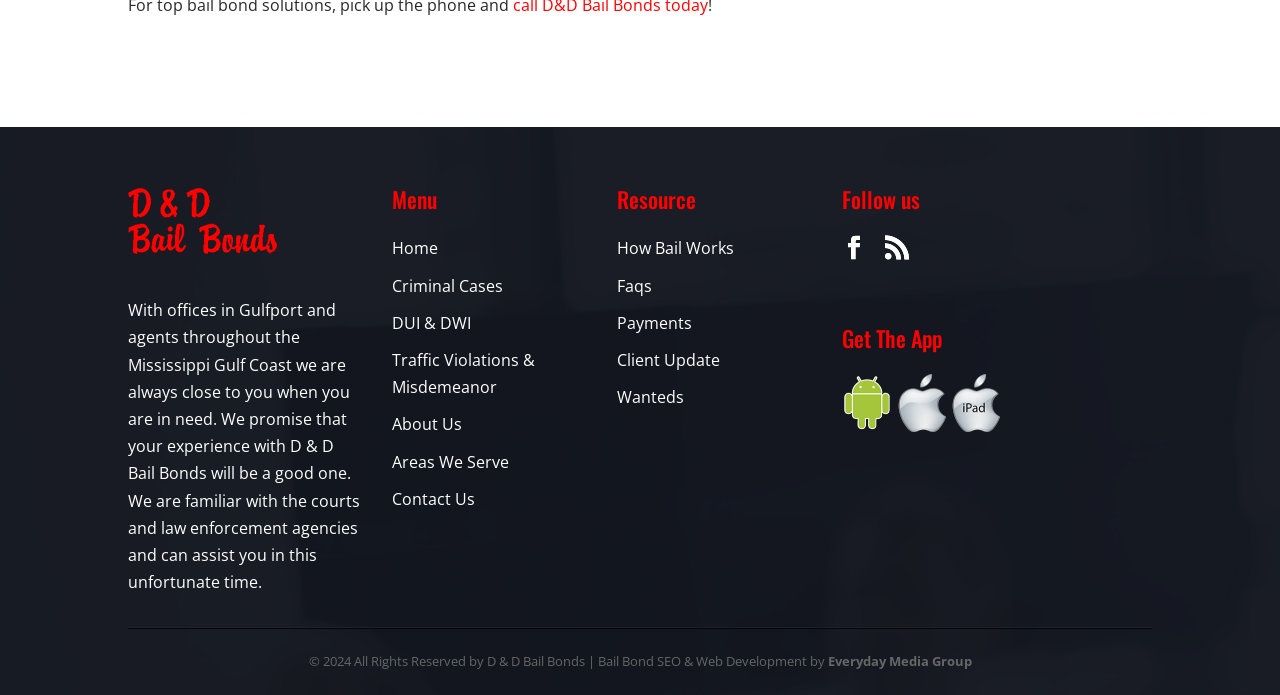Using the webpage screenshot and the element description Payments, determine the bounding box coordinates. Specify the coordinates in the format (top-left x, top-left y, bottom-right x, bottom-right y) with values ranging from 0 to 1.

[0.482, 0.449, 0.541, 0.48]